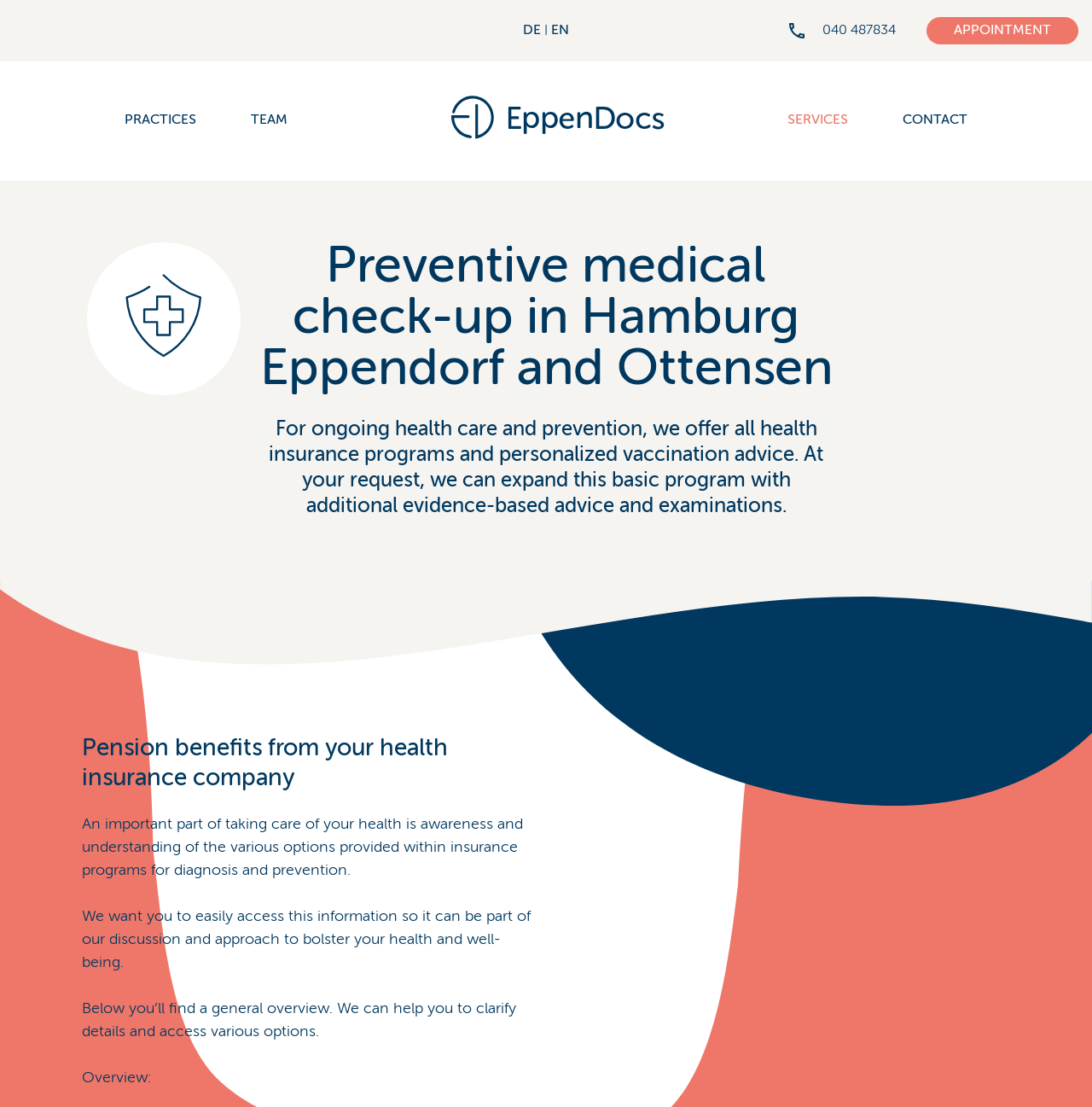Please mark the bounding box coordinates of the area that should be clicked to carry out the instruction: "Make an appointment".

[0.848, 0.015, 0.988, 0.04]